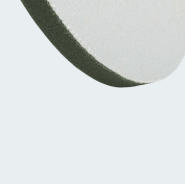Paint a vivid picture of the image with your description.

The image showcases the iShine Denim Polishing Pad White, a meticulously designed tool intended for professional yacht detailing. The pad features a unique construction with a soft, white denim surface coupled with a durable green backing. This versatile accessory excels in polishing various surfaces, effectively removing oxidation, scratches, and blemishes to restore the brilliance of yacht finishes. Its hook and loop attachment system ensures seamless pad changes, enhancing efficiency during maintenance tasks. Ideal for gel coats, painted surfaces, and metals, this polishing pad promises professional-grade results, contributing to the overall performance and efficiency of yacht upkeep.